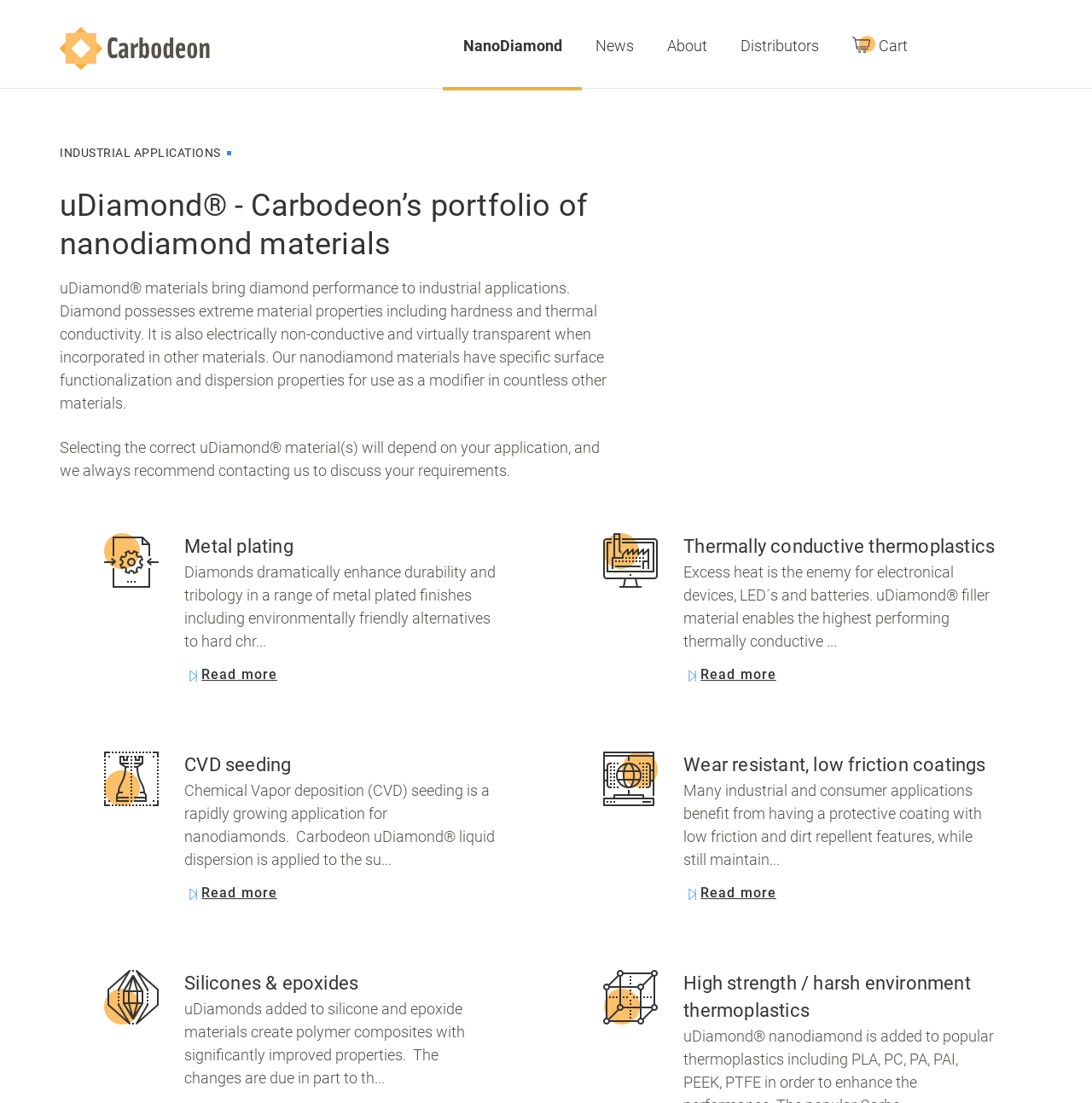What are the benefits of uDiamond in metal plating?
Please provide a comprehensive and detailed answer to the question.

According to the webpage, uDiamond dramatically enhances durability and tribology in a range of metal plated finishes, including environmentally friendly alternatives to hard chrome.